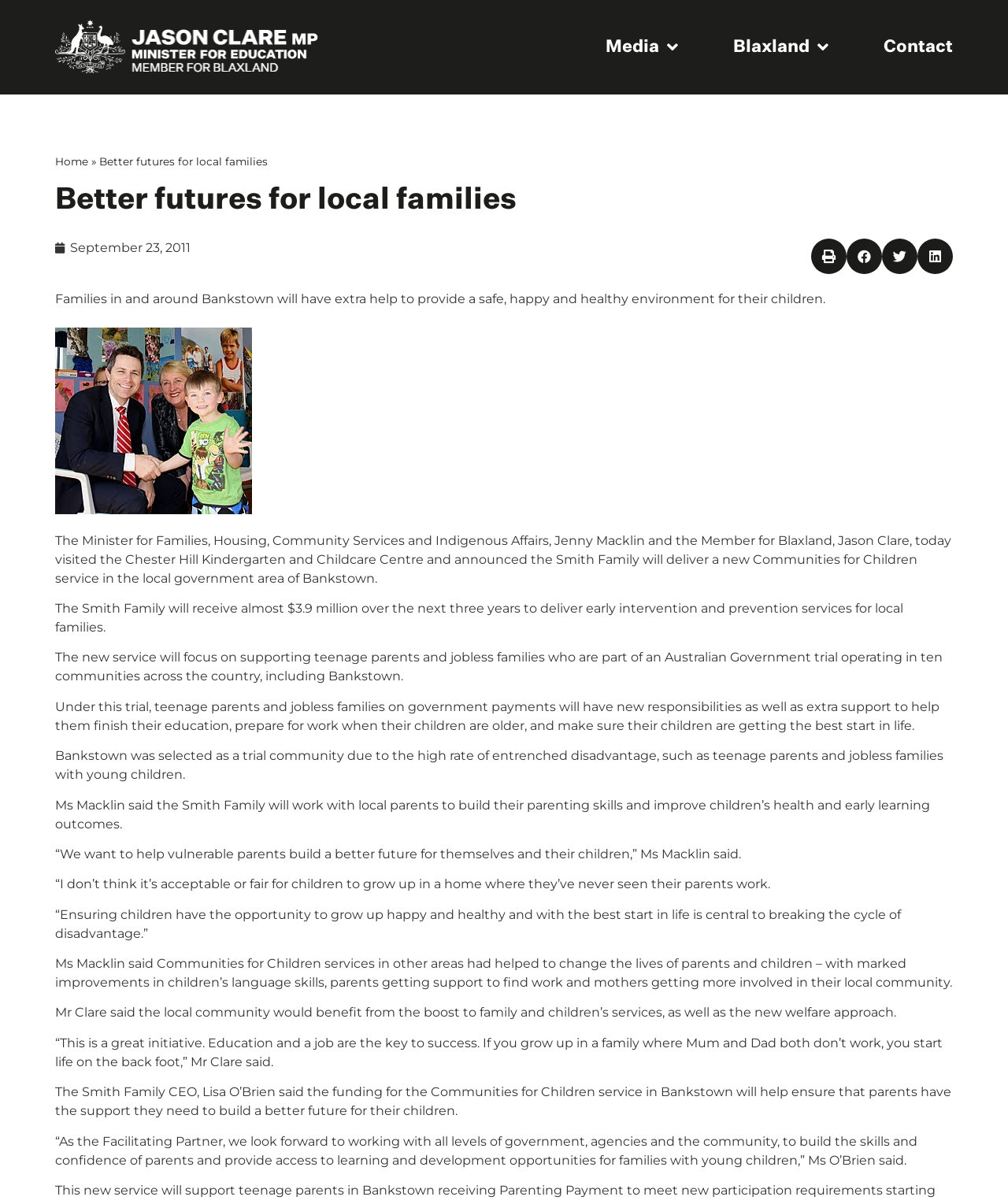Using the provided element description: "About us", identify the bounding box coordinates. The coordinates should be four floats between 0 and 1 in the order [left, top, right, bottom].

None